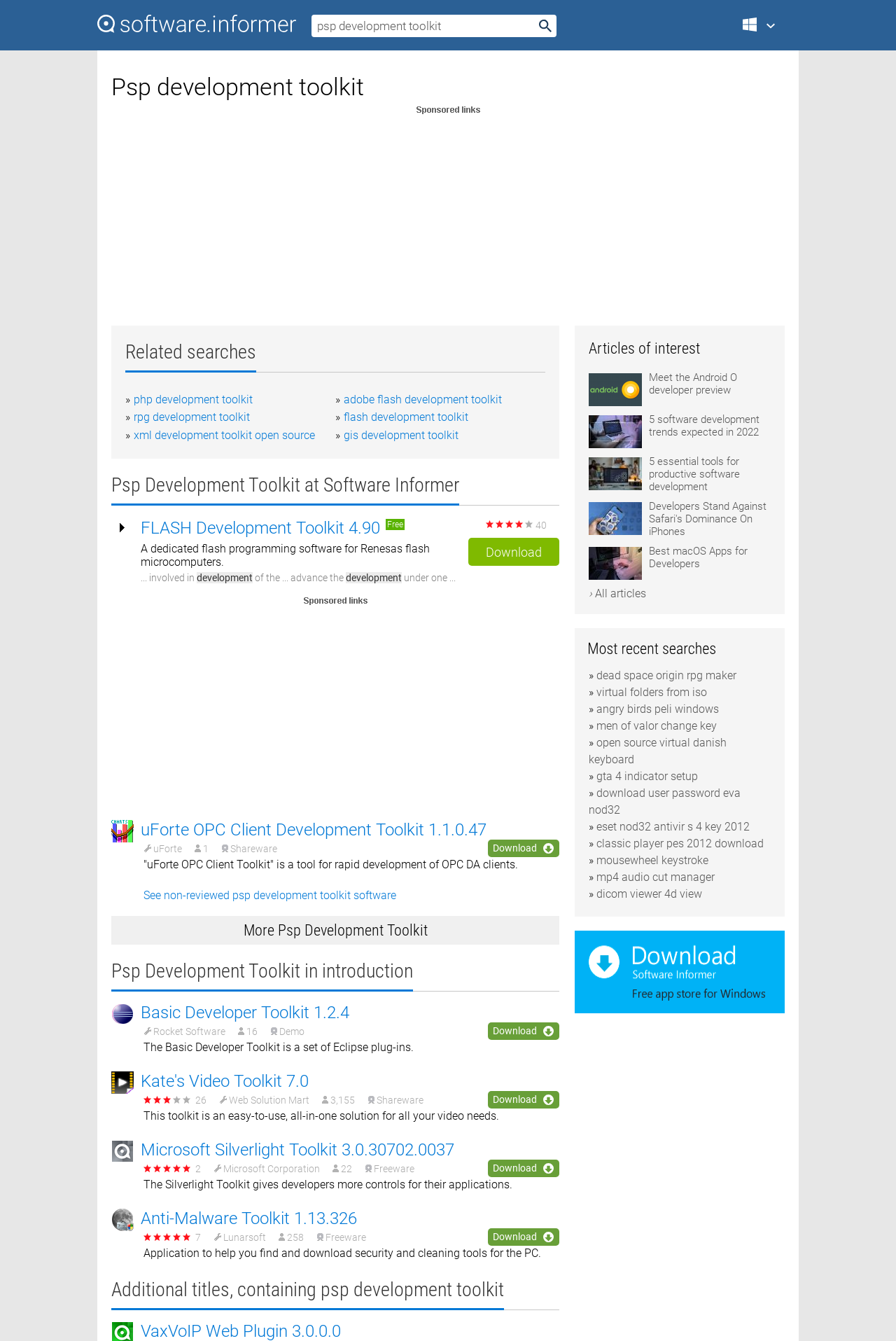Provide the bounding box coordinates for the UI element described in this sentence: "name="go" value=""". The coordinates should be four float values between 0 and 1, i.e., [left, top, right, bottom].

[0.599, 0.013, 0.618, 0.026]